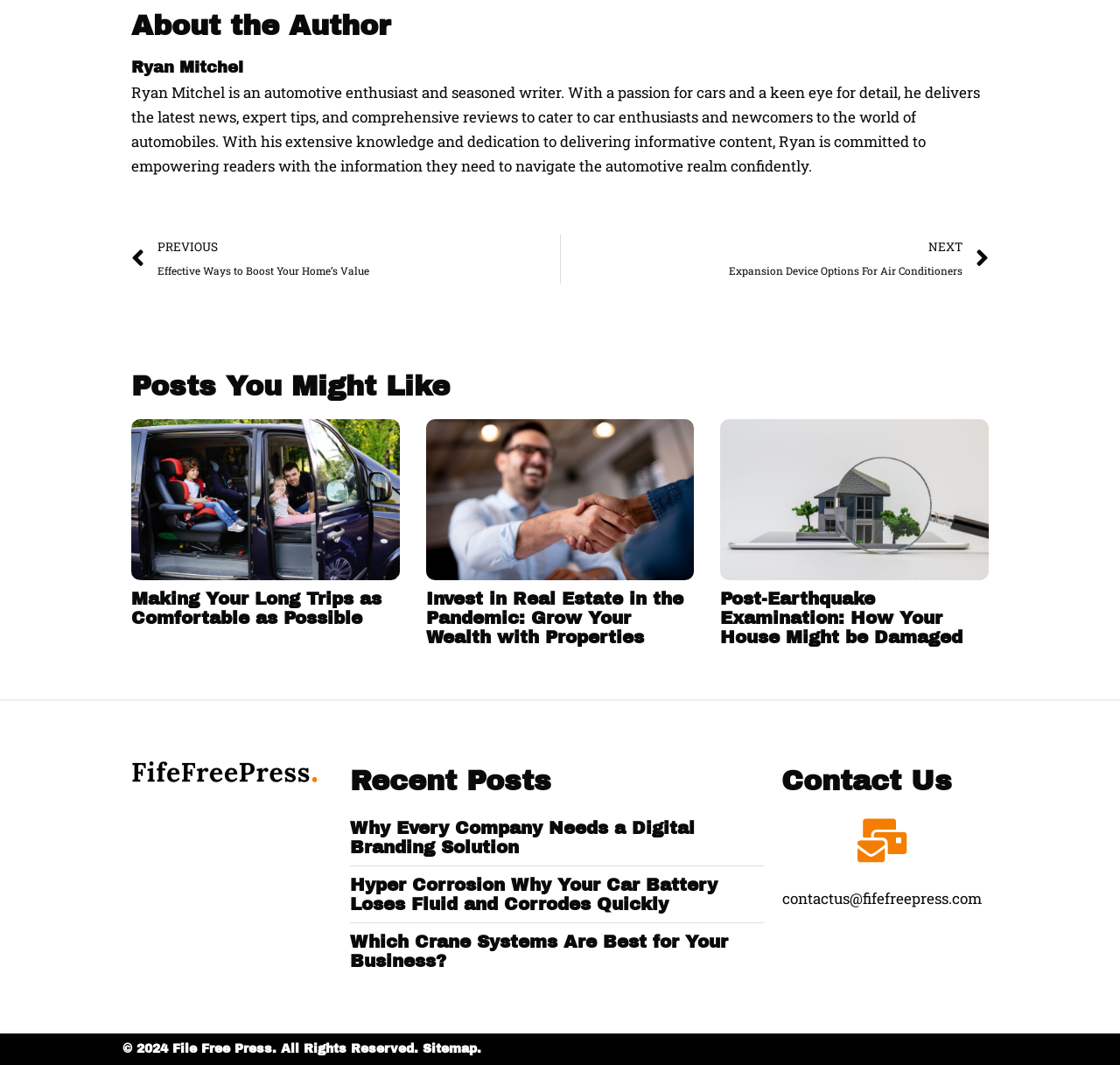Please identify the bounding box coordinates of the element on the webpage that should be clicked to follow this instruction: "View sitemap". The bounding box coordinates should be given as four float numbers between 0 and 1, formatted as [left, top, right, bottom].

[0.377, 0.979, 0.43, 0.991]